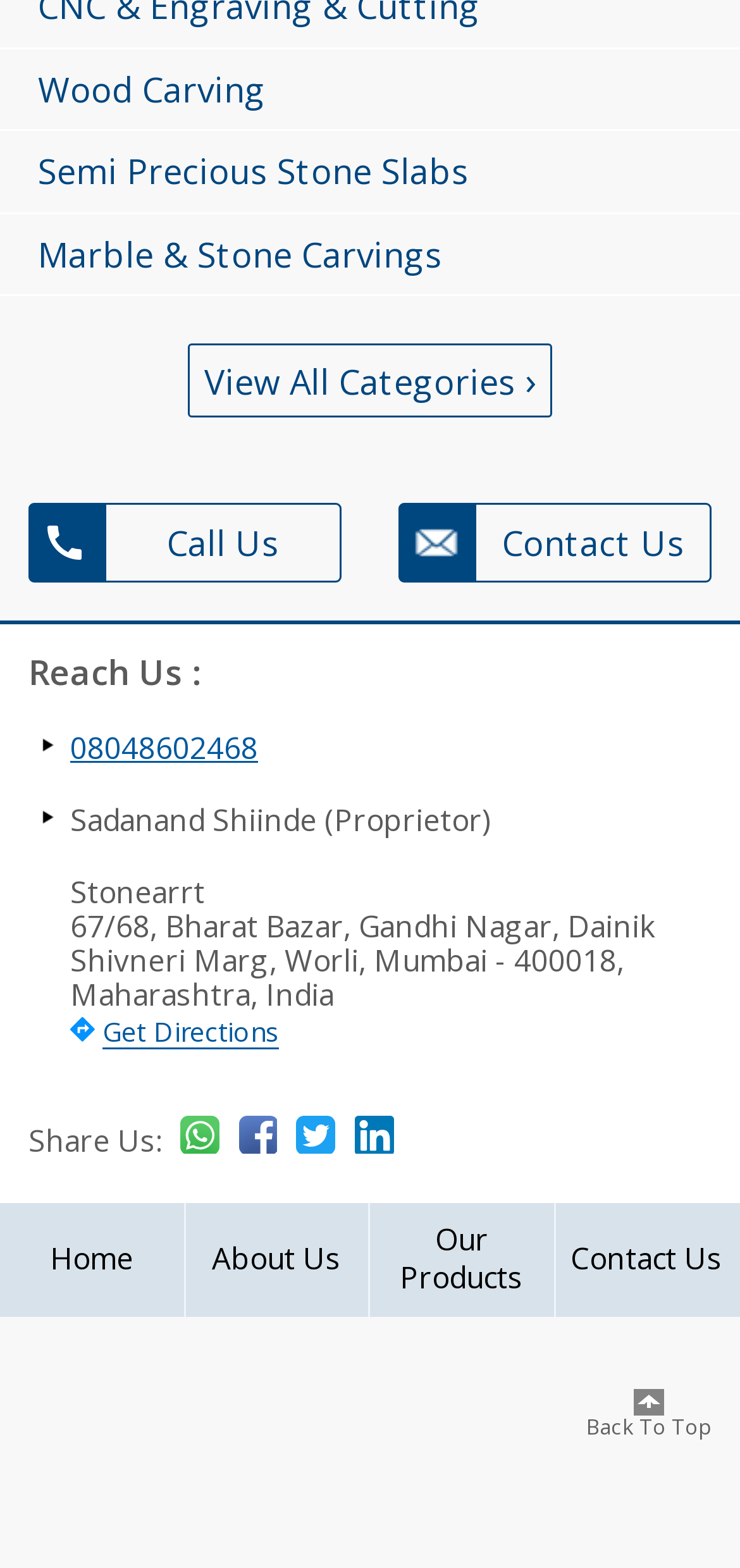Locate the UI element described by View All Categories › and provide its bounding box coordinates. Use the format (top-left x, top-left y, bottom-right x, bottom-right y) with all values as floating point numbers between 0 and 1.

[0.254, 0.219, 0.746, 0.267]